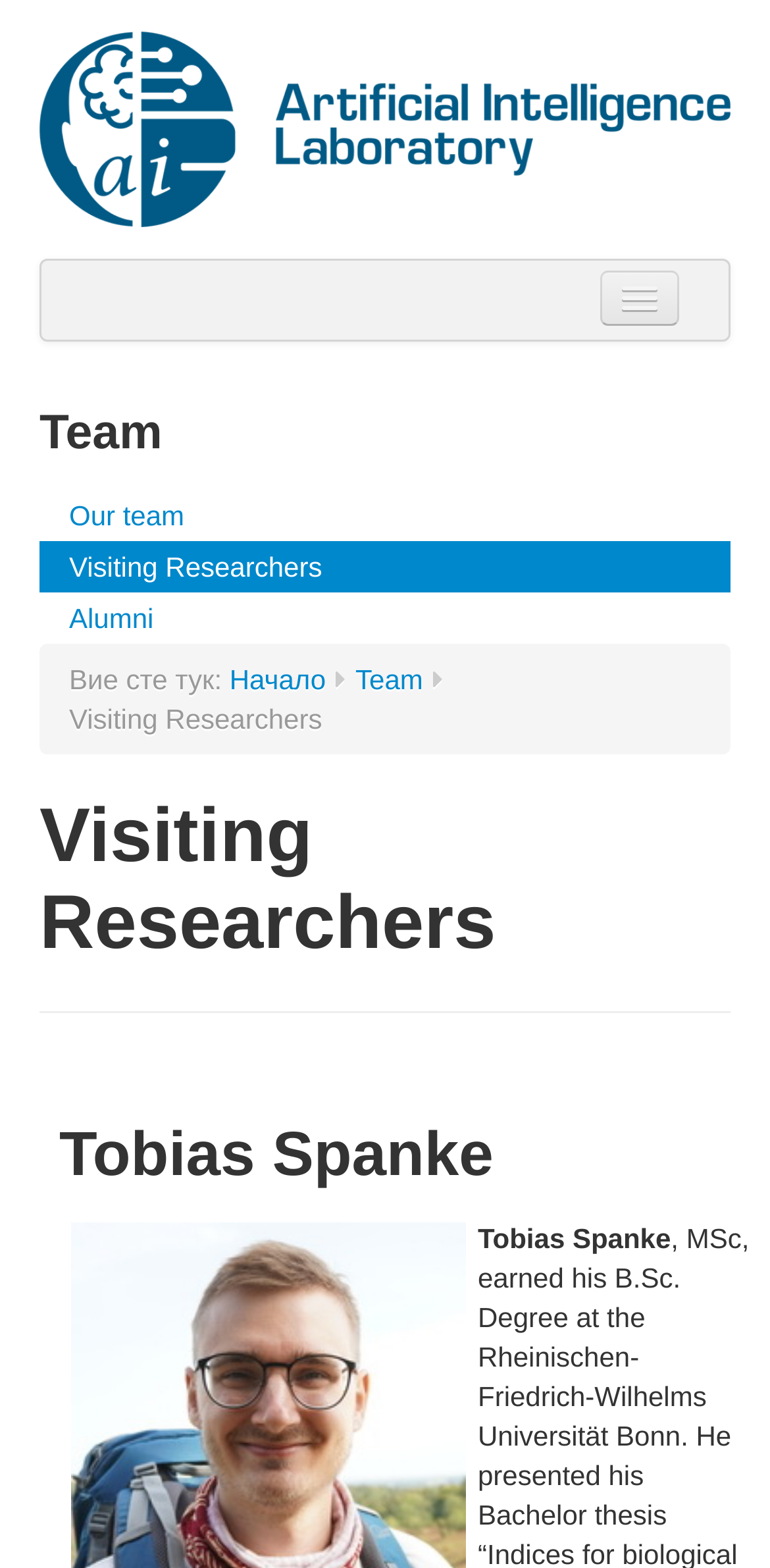Locate the bounding box of the UI element with the following description: "parent_node: AILab".

[0.779, 0.172, 0.882, 0.208]